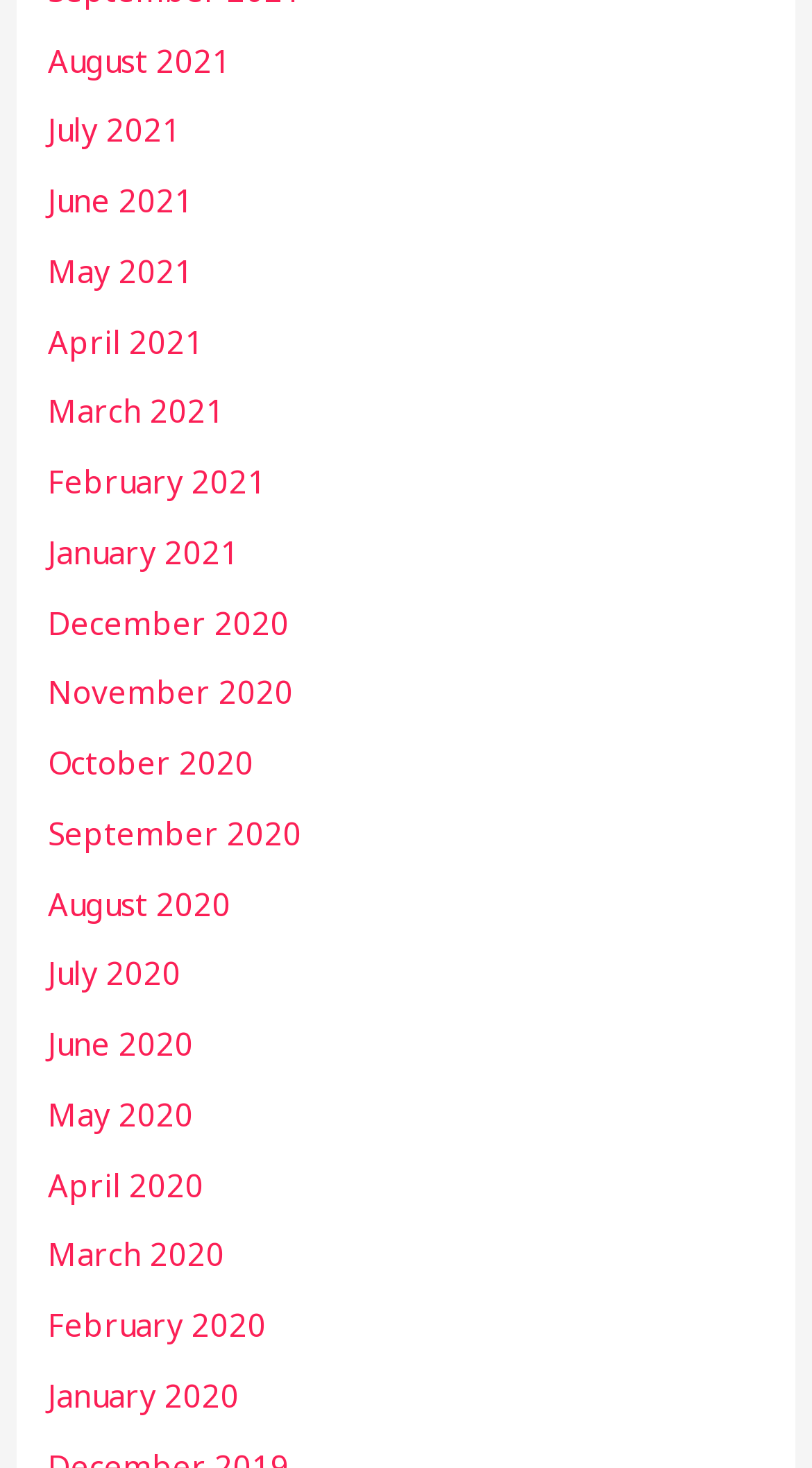Predict the bounding box coordinates of the area that should be clicked to accomplish the following instruction: "go to July 2020". The bounding box coordinates should consist of four float numbers between 0 and 1, i.e., [left, top, right, bottom].

[0.059, 0.649, 0.223, 0.677]